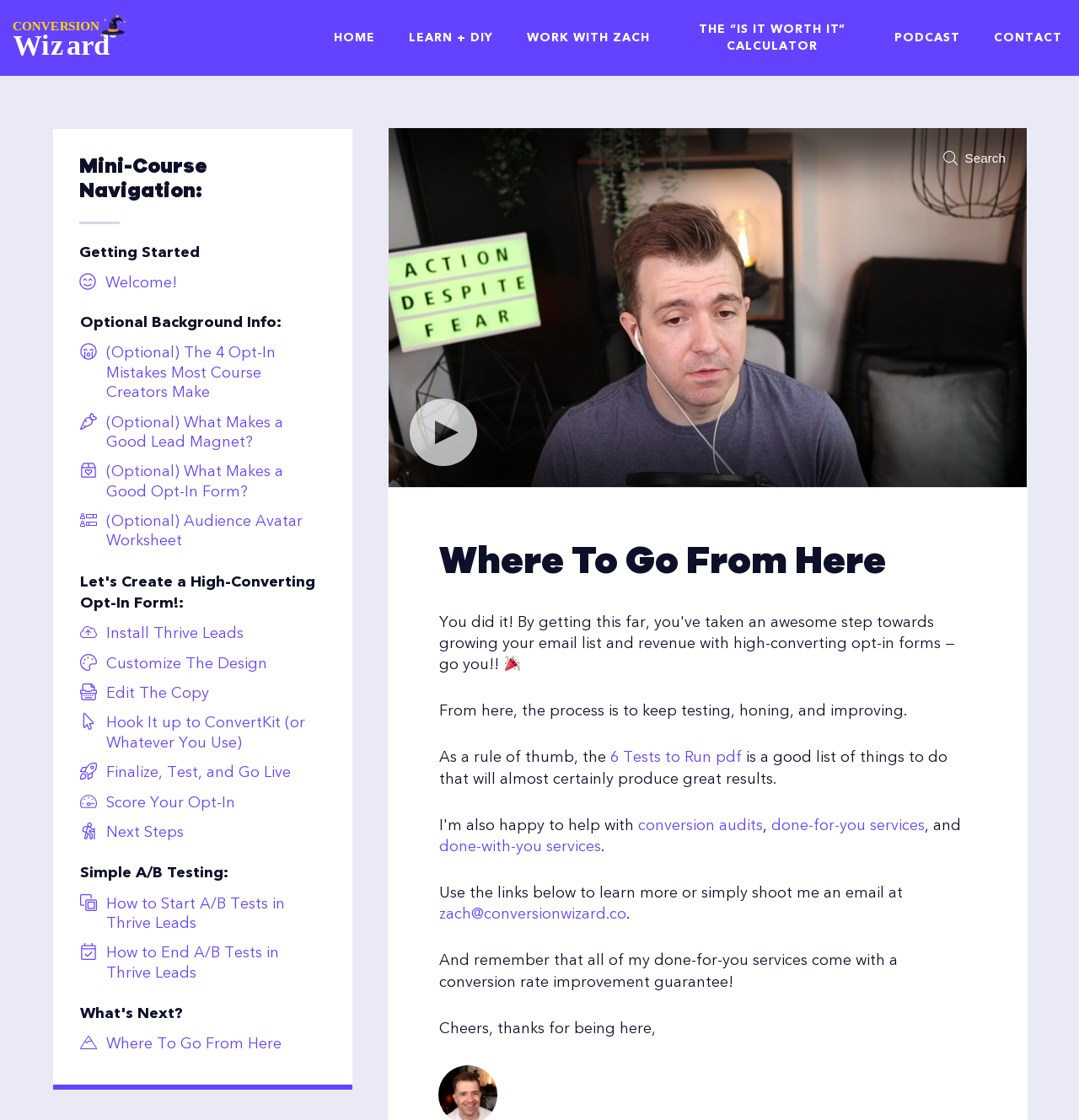Create a detailed summary of the webpage's content and design.

The webpage is titled "Where To Go From Here" and has a navigation menu at the top with links to "Conversion Wizard", "HOME", "LEARN + DIY", and other options. Below the navigation menu, there is a section with a heading "Mini-Course Navigation:" followed by a series of links to different lessons, including "Getting Started", "(Optional) The 4 Opt-In Mistakes Most Course Creators Make", and others. Each link has an accompanying image.

To the right of the navigation menu, there is a section with a heading "Simple A/B Testing:" followed by links to "How to Start A/B Tests in Thrive Leads" and "How to End A/B Tests in Thrive Leads". Below this section, there is a link to "Where To Go From Here" with an accompanying image.

In the middle of the page, there is a large section with a heading "Where To Go From Here" followed by a paragraph of text that discusses the process of testing, honing, and improving. There are also links to "6 Tests to Run pdf", "conversion audits", "done-for-you services", and "done-with-you services" within this section.

At the bottom of the page, there is a video player with a play button and a search bar that allows users to search within the video. There are also several static text elements that display messages such as "Converting video to a supported format." and "Video unavailable.".